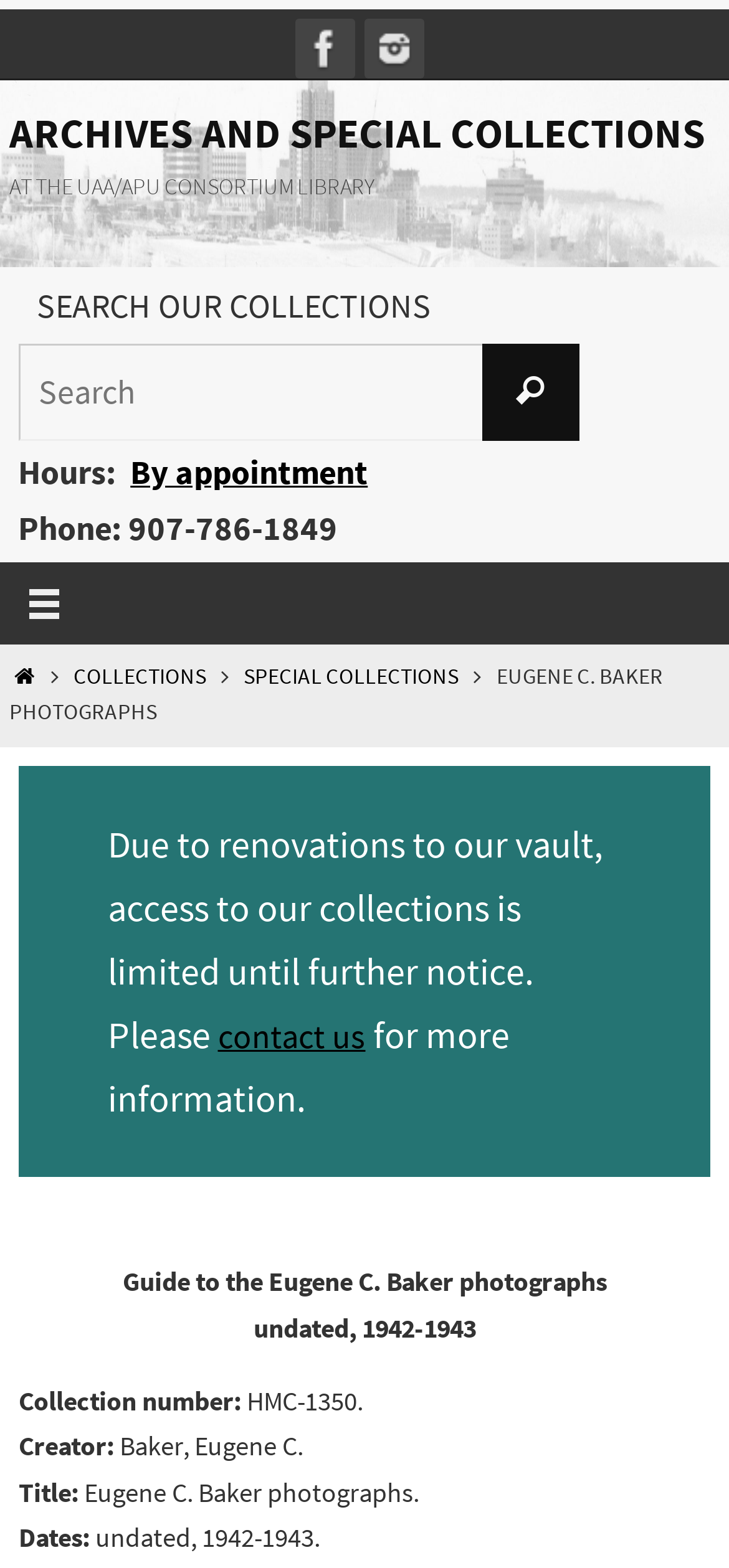Find the bounding box coordinates of the element to click in order to complete this instruction: "Visit Facebook page". The bounding box coordinates must be four float numbers between 0 and 1, denoted as [left, top, right, bottom].

[0.405, 0.012, 0.487, 0.05]